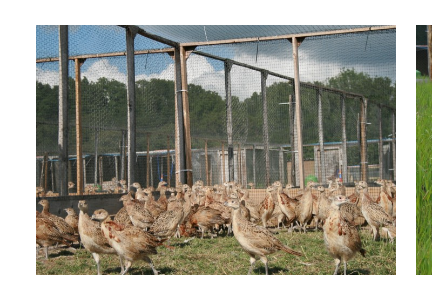Consider the image and give a detailed and elaborate answer to the question: 
What are the pheasants doing in the outdoor enclosure?

The caption describes the scene as 'a group of pheasants... foraging on the grass and interacting with each other', indicating that the birds are engaged in these activities in the outdoor enclosure.